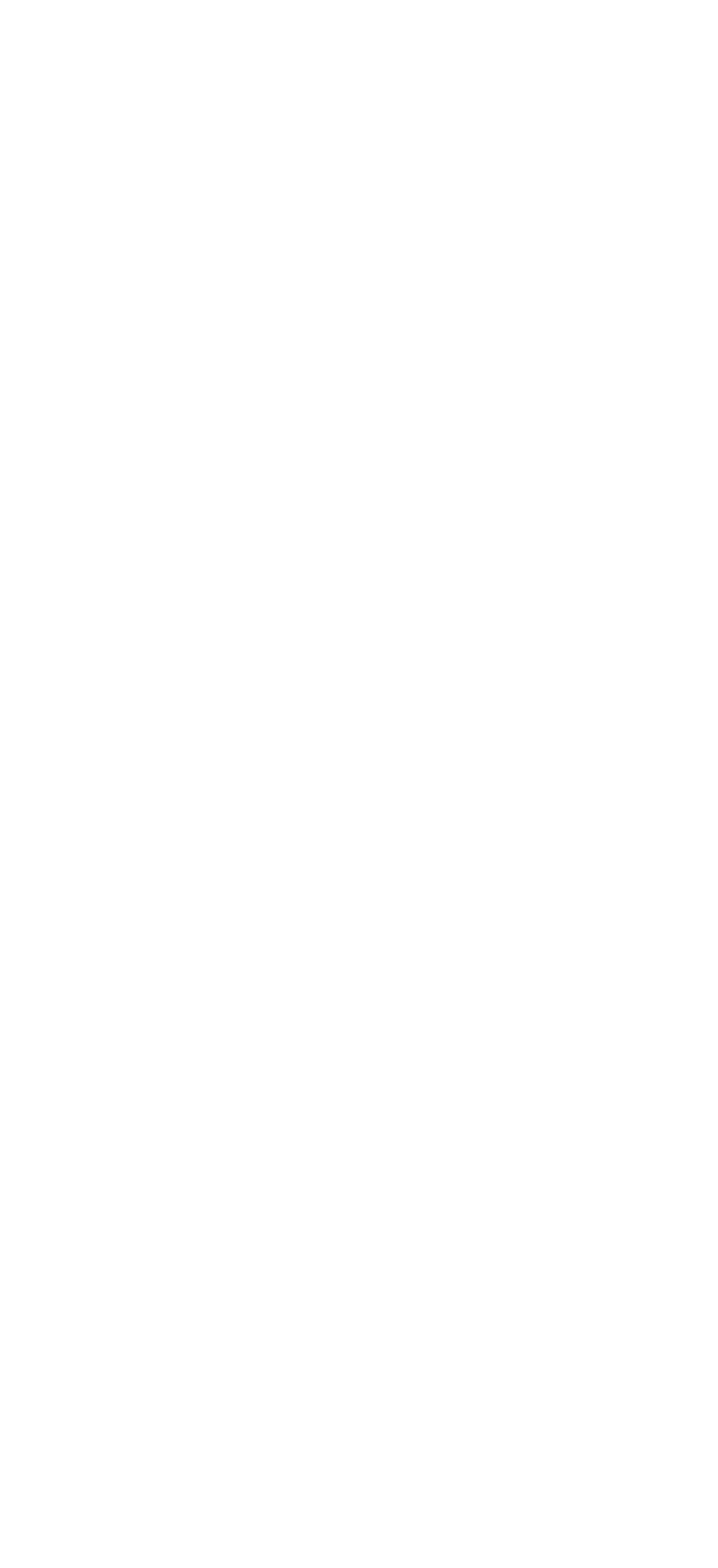Give a one-word or phrase response to the following question: What is the author of this post?

Jacob